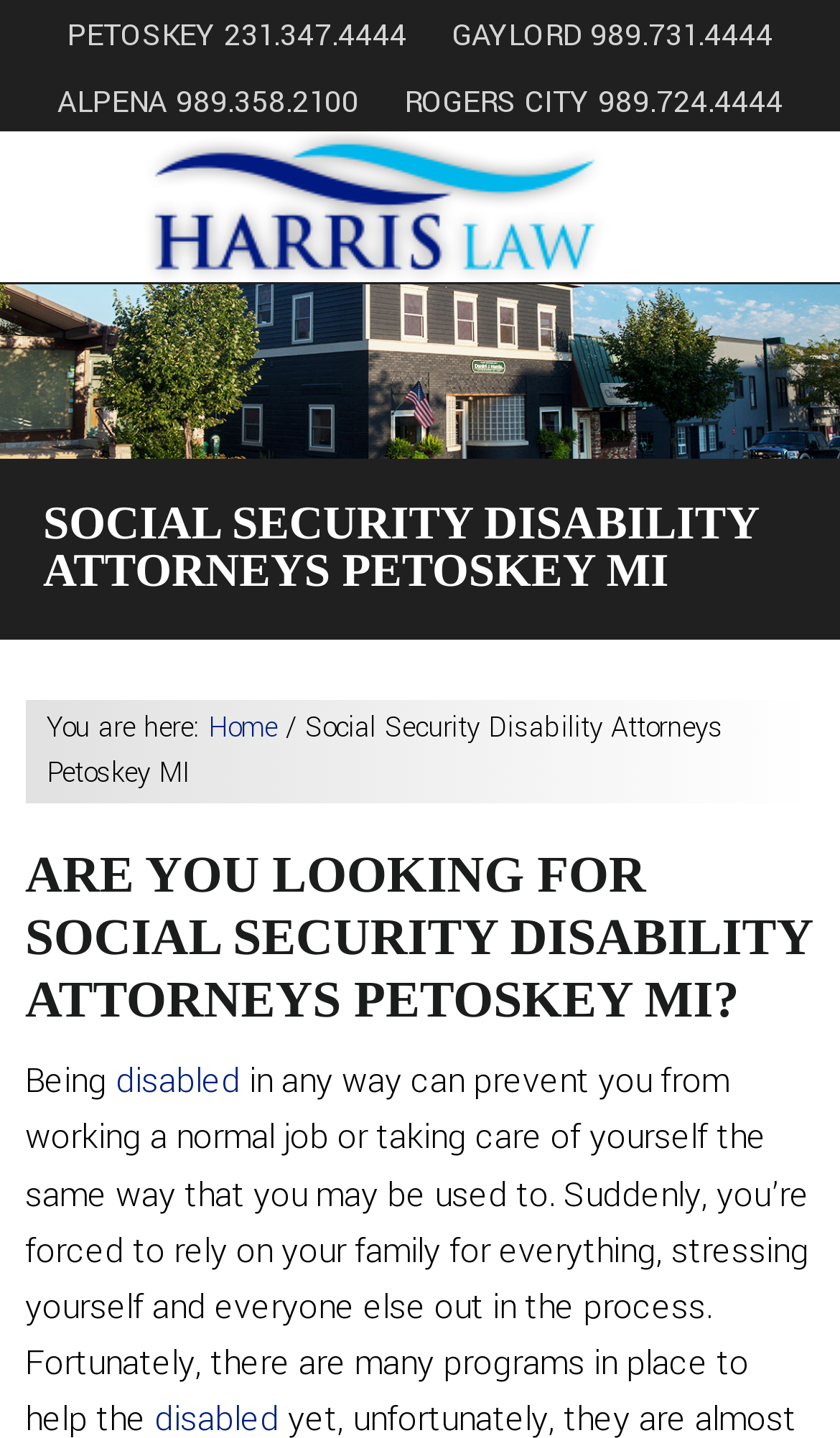Please answer the following question using a single word or phrase: 
What is the topic of the webpage?

Social Security Disability Attorneys